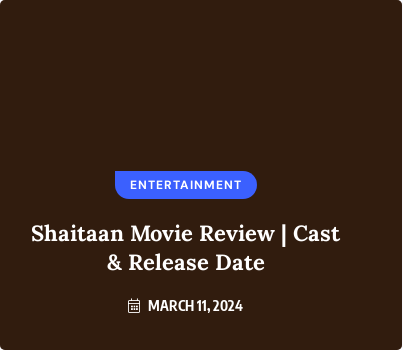Create a detailed narrative that captures the essence of the image.

The image presents a promotional header for a movie review titled "Shaitaan Movie Review | Cast & Release Date." Enhanced by a sleek design, it features a bold title in elegant white typography against a dark background, drawing attention to the upcoming review. Above the title is a prominently displayed blue badge labeled "ENTERTAINMENT," indicating the category of the content. At the bottom, there’s a date indicating when the review will be published—March 11, 2024—enticing readers with details on the film’s cast and release information. This design effectively captures the essence of cinematic discussions, appealing to movie enthusiasts and blog readers alike.